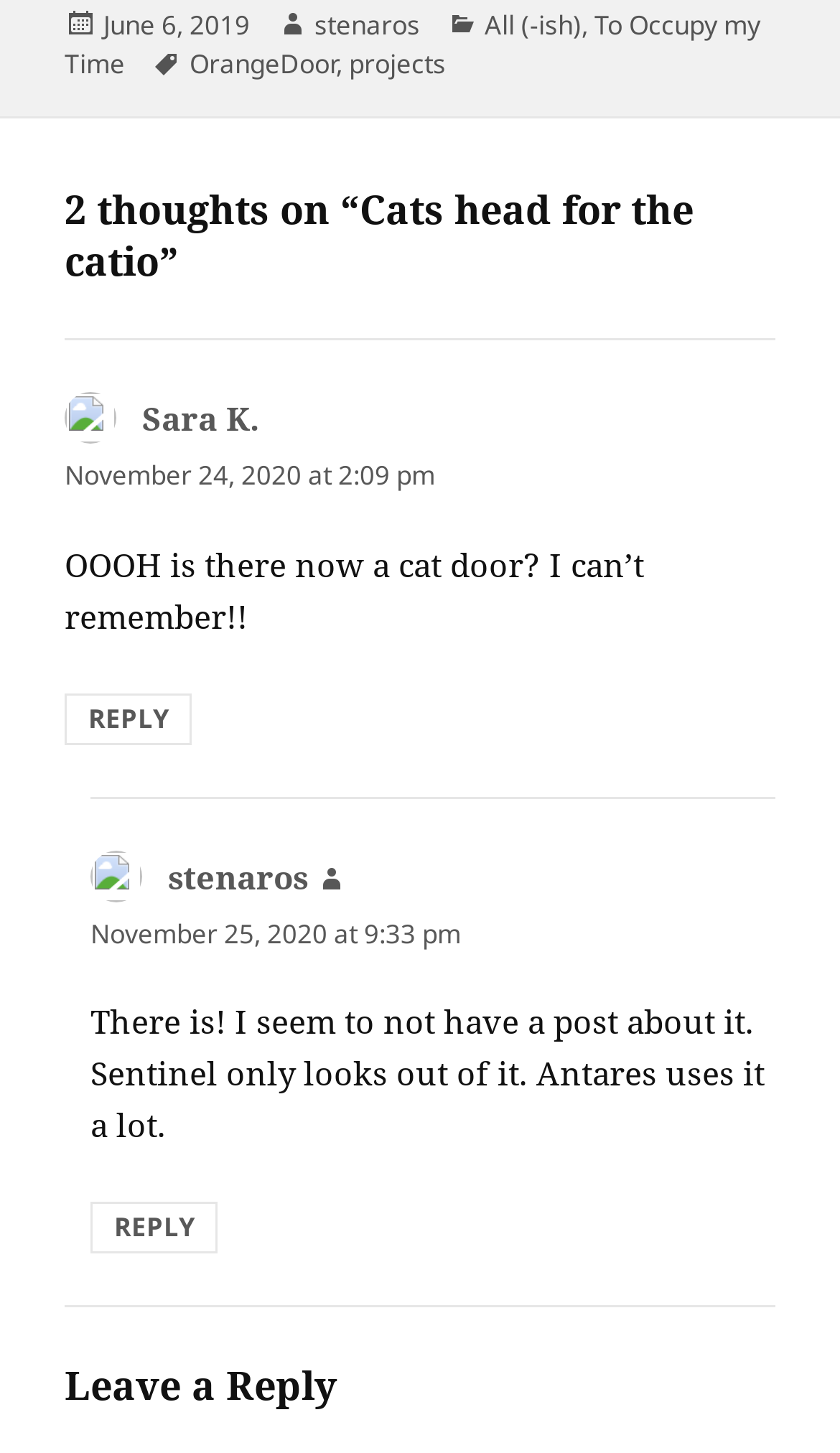Please find the bounding box coordinates for the clickable element needed to perform this instruction: "Reply to Sara K.".

[0.077, 0.477, 0.228, 0.512]